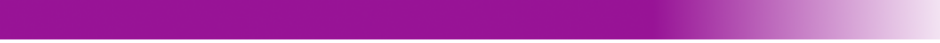Generate a detailed explanation of the scene depicted in the image.

The image titled "Menu Banner" features a vibrant purple gradient that transitions smoothly from a deep purple to a lighter hue, evoking a sense of dynamism and creativity. This visually appealing banner is prominently positioned at the top of the webpage dedicated to "The eLearning Alliance Project," specifically highlighting "Six Steps to Building High-Quality Open Digital Badges." The design aligns seamlessly with the theme of modern digital credentials, reflecting the innovative approach of the project. The use of color not only attracts attention but also reinforces the professional yet engaging nature of the eLearning platform.